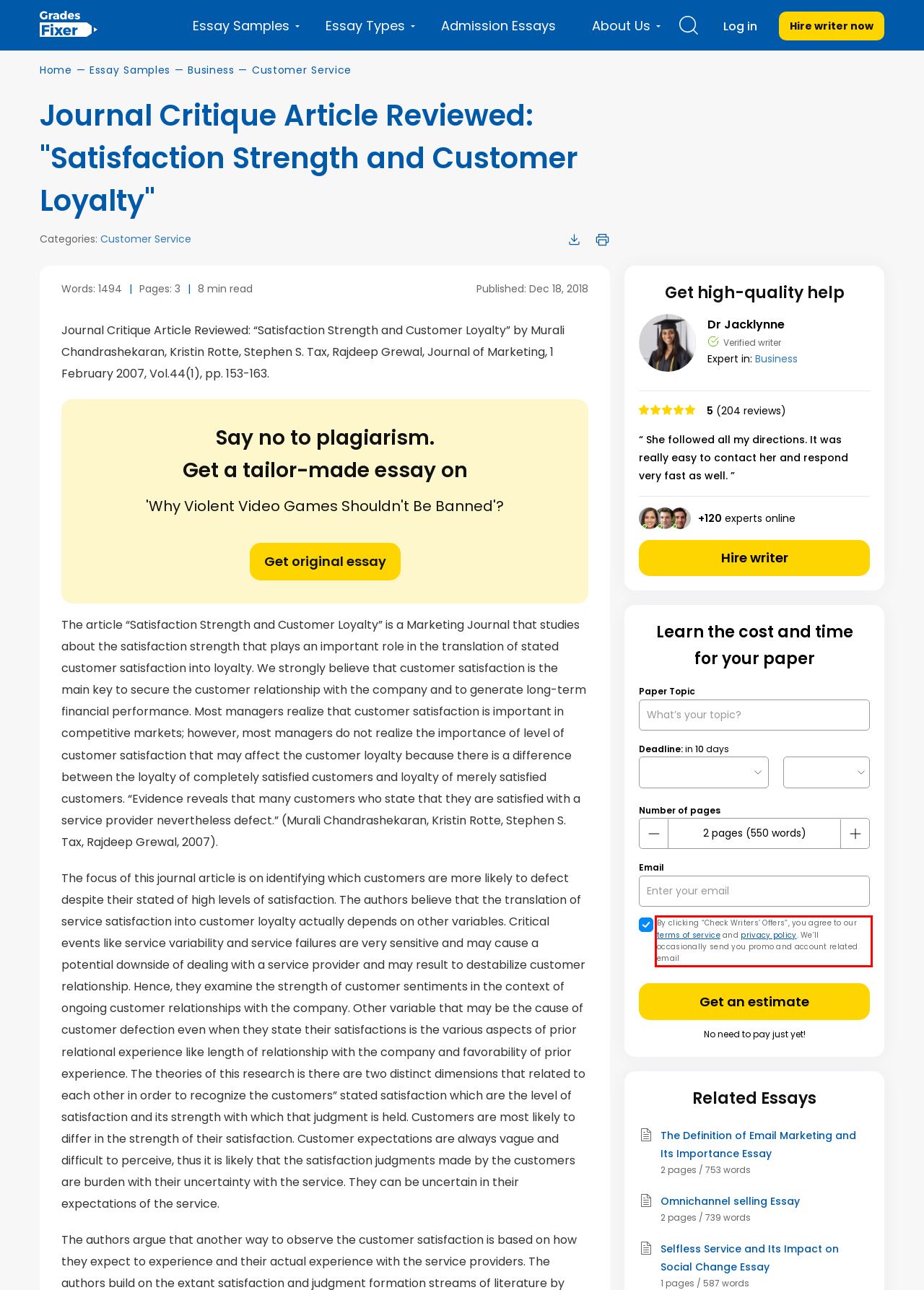From the given screenshot of a webpage, identify the red bounding box and extract the text content within it.

By clicking “Check Writers’ Offers”, you agree to our terms of service and privacy policy. We’ll occasionally send you promo and account related email